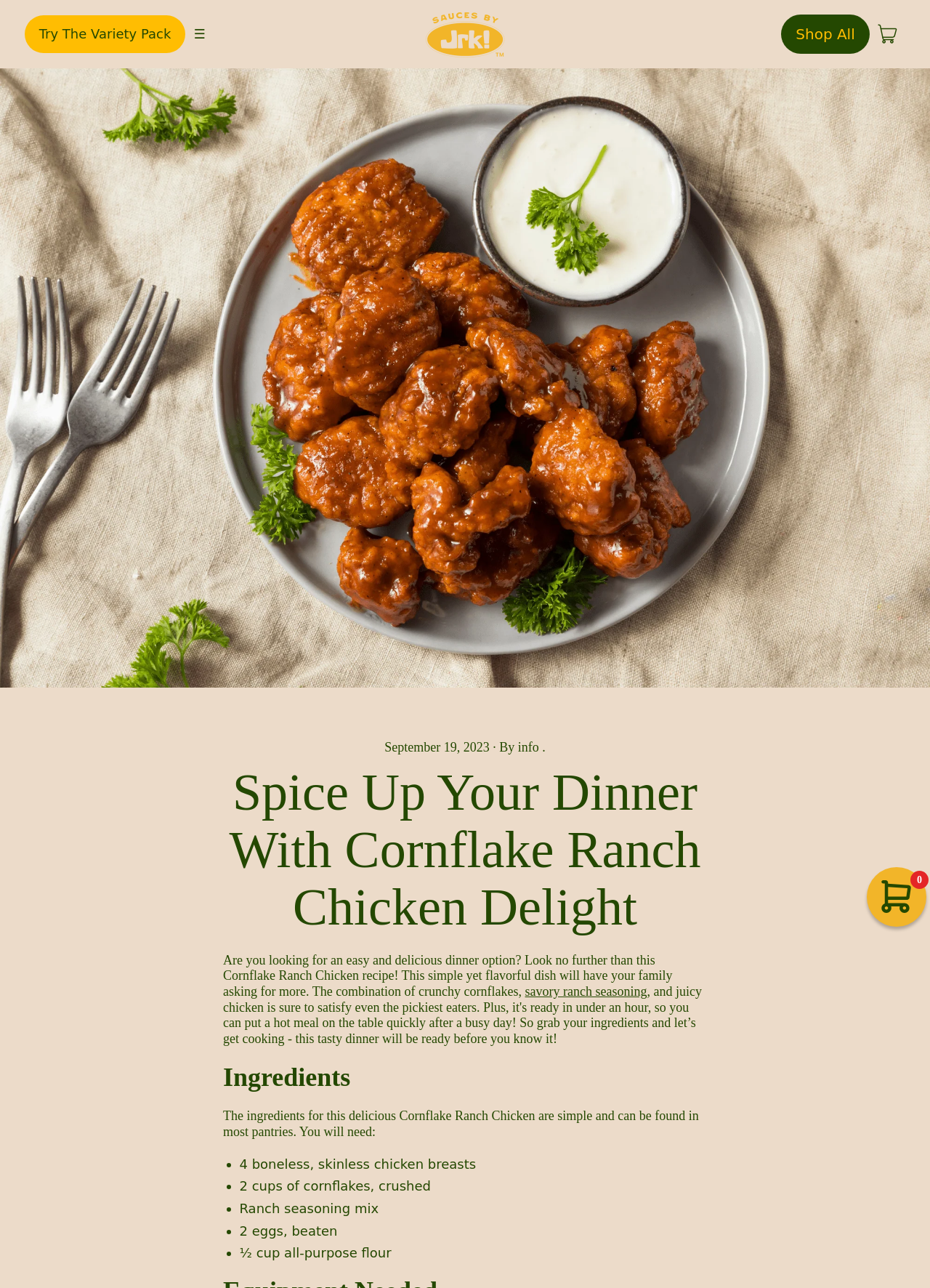What is the author of the recipe?
Using the image, provide a detailed and thorough answer to the question.

I found the answer by examining the StaticText element with the text 'By info.' which is likely to be the author or creator of the recipe.